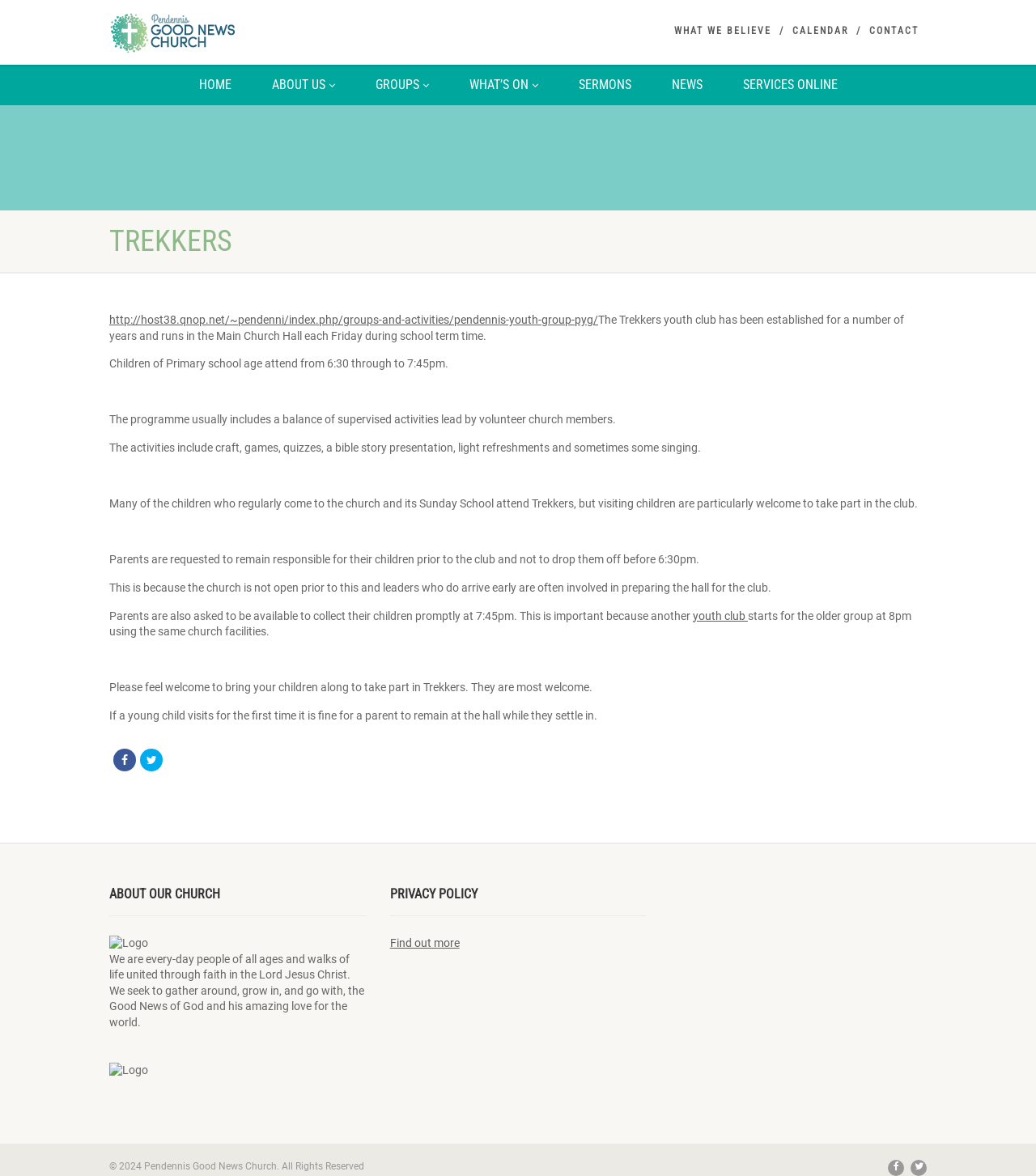Using floating point numbers between 0 and 1, provide the bounding box coordinates in the format (top-left x, top-left y, bottom-right x, bottom-right y). Locate the UI element described here: Find out more

[0.376, 0.796, 0.443, 0.807]